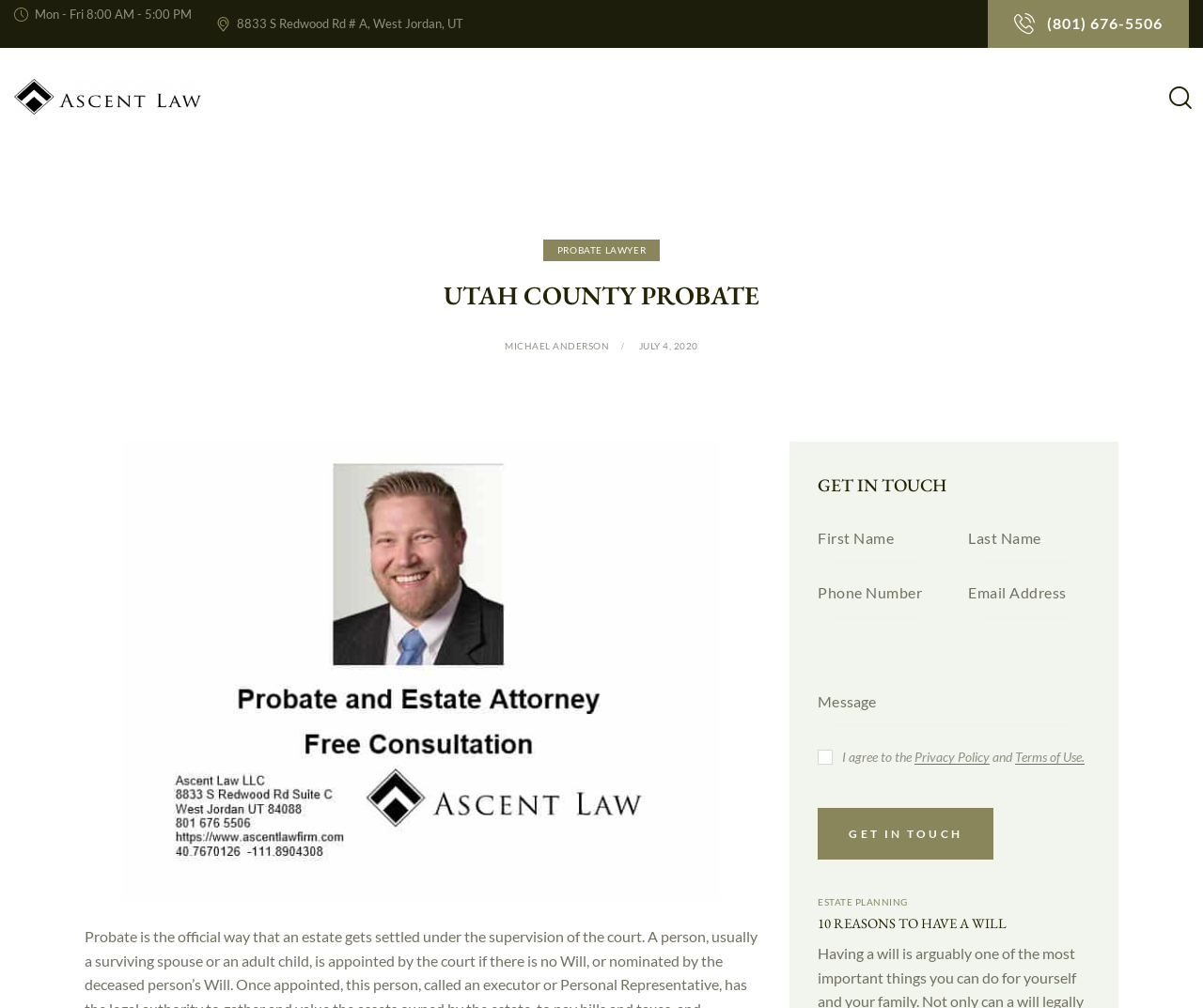Given the content of the image, can you provide a detailed answer to the question?
What is the purpose of the form on the webpage?

I found the purpose of the form by looking at the heading element with the text 'GET IN TOUCH' which is located above the form, and also by looking at the button element with the text 'Get In Touch' which is located at the bottom of the form.